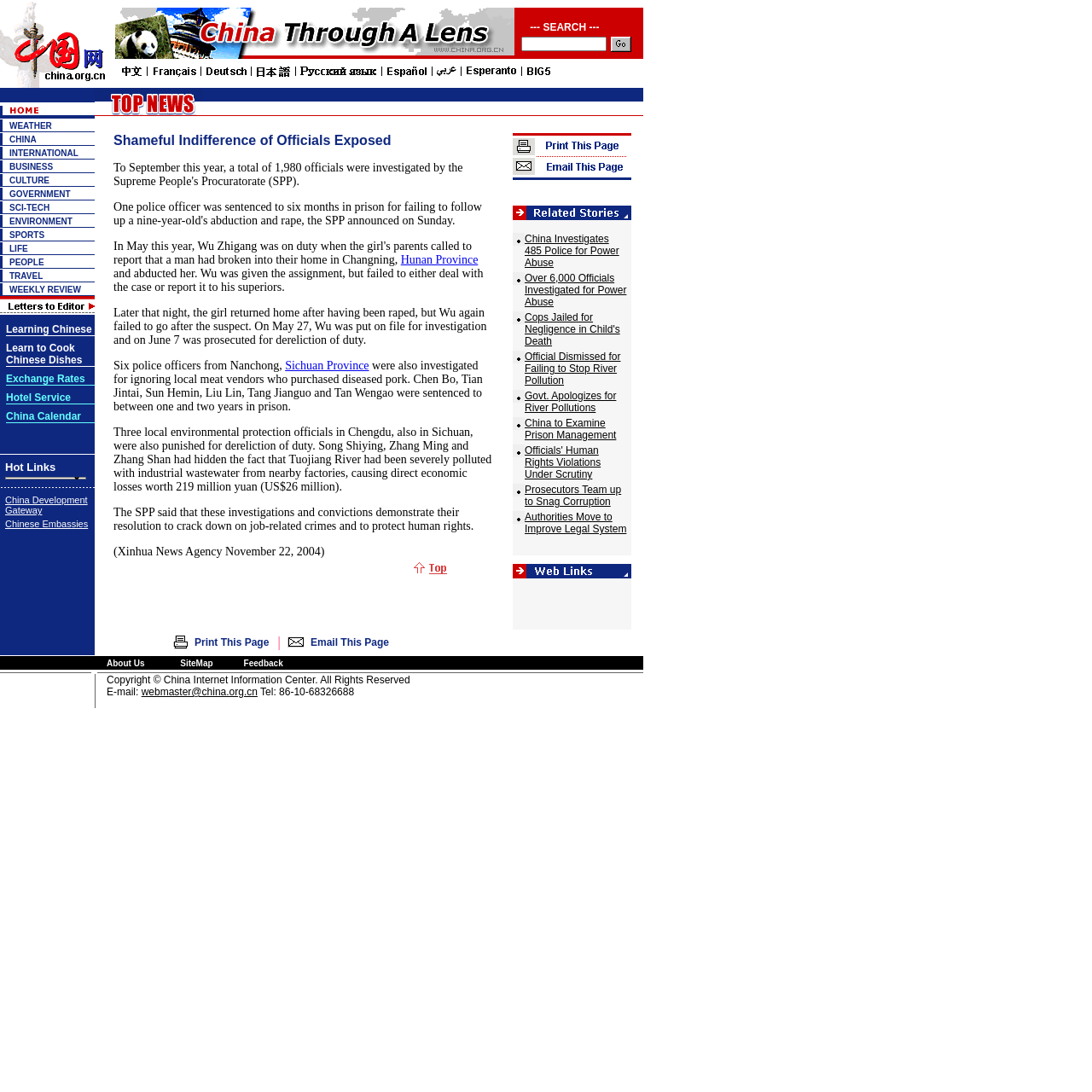Determine the bounding box coordinates of the clickable element to complete this instruction: "View the 'Recent Posts' section". Provide the coordinates in the format of four float numbers between 0 and 1, [left, top, right, bottom].

None